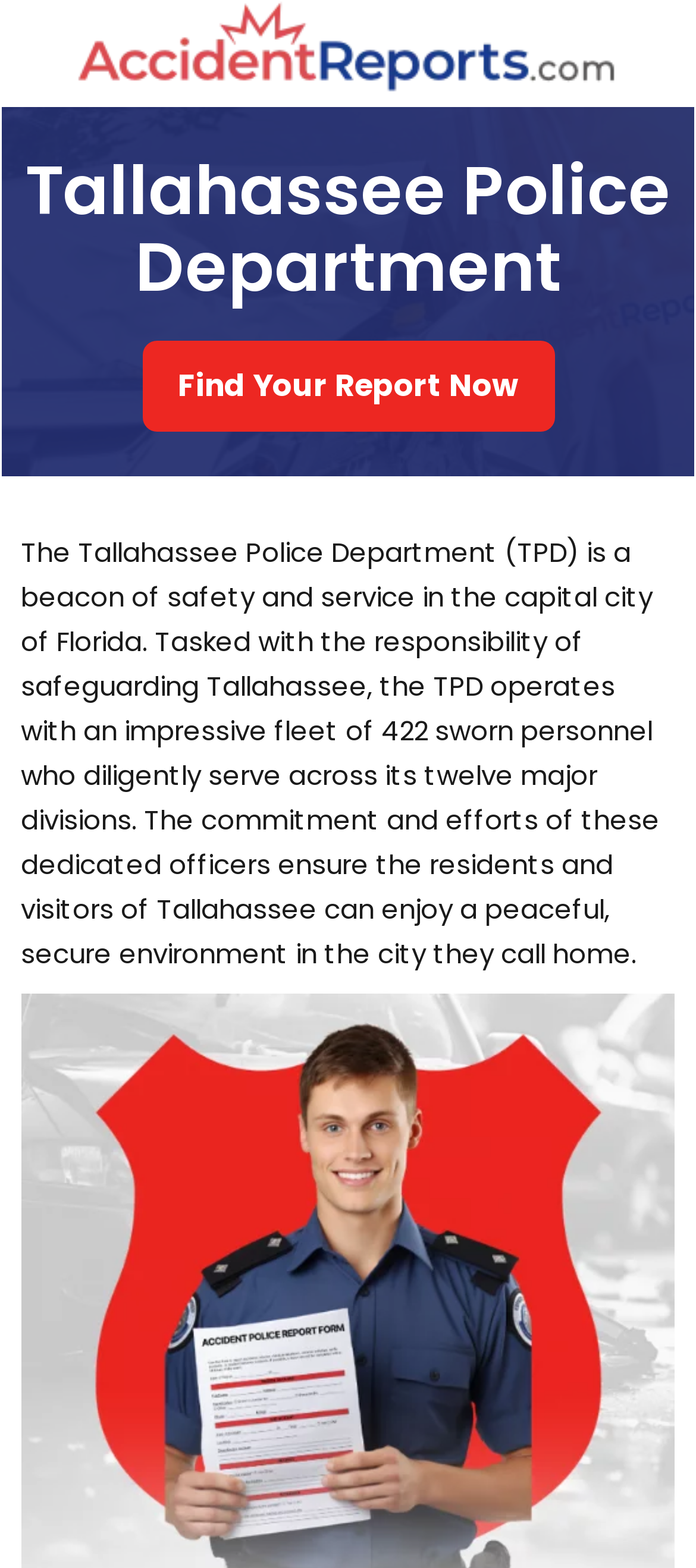Give the bounding box coordinates for this UI element: "alt="Accidentreports.com"". The coordinates should be four float numbers between 0 and 1, arranged as [left, top, right, bottom].

[0.091, 0.0, 0.901, 0.059]